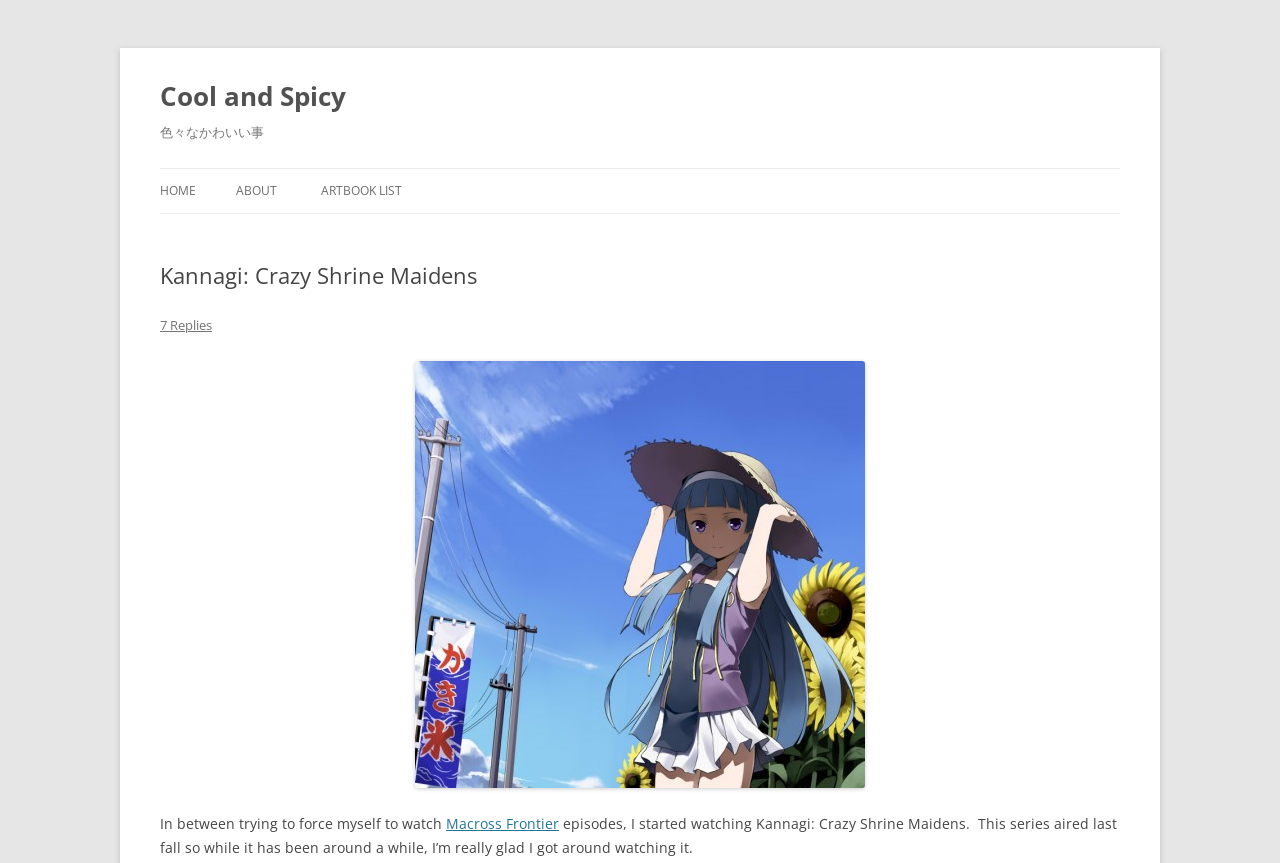Based on the description "Cool and Spicy", find the bounding box of the specified UI element.

[0.125, 0.083, 0.27, 0.139]